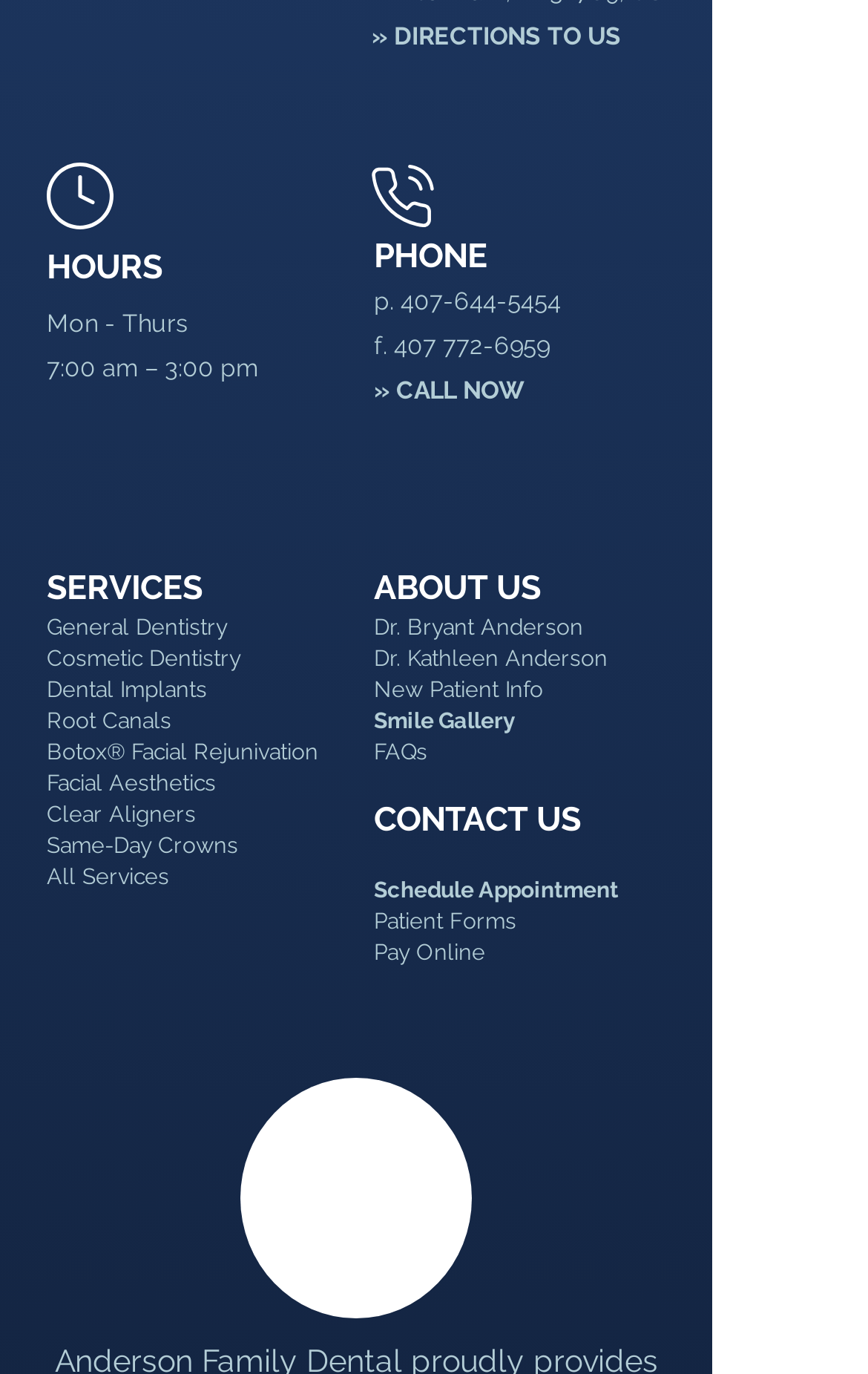For the element described, predict the bounding box coordinates as (top-left x, top-left y, bottom-right x, bottom-right y). All values should be between 0 and 1. Element description: SERVICES

[0.054, 0.413, 0.233, 0.442]